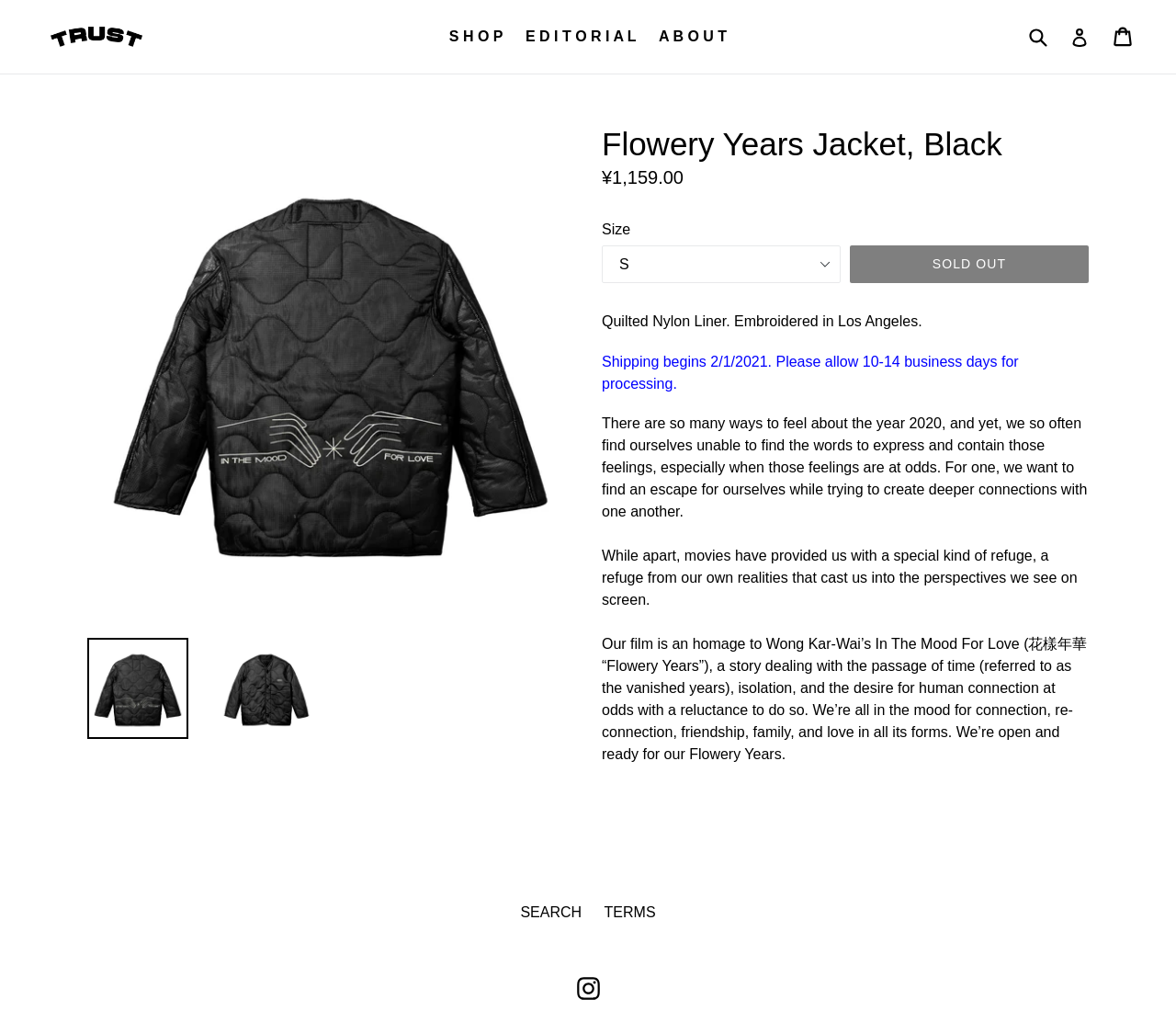Specify the bounding box coordinates of the element's region that should be clicked to achieve the following instruction: "Visit the editorial page". The bounding box coordinates consist of four float numbers between 0 and 1, in the format [left, top, right, bottom].

[0.439, 0.023, 0.549, 0.05]